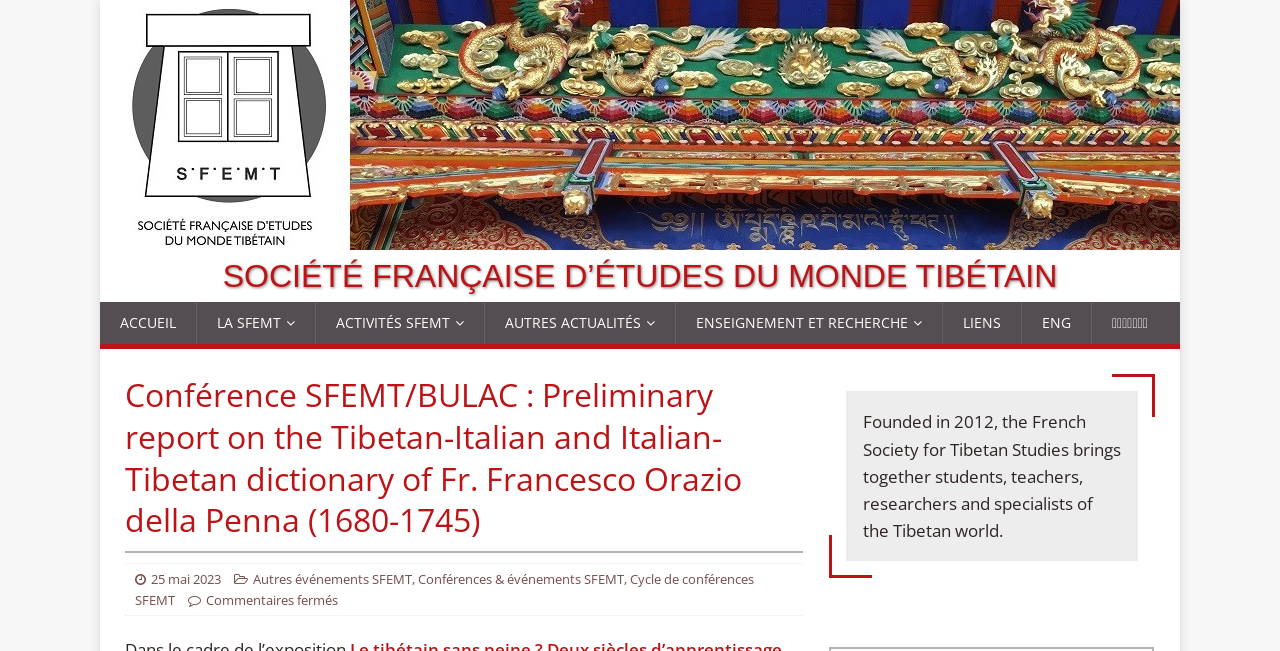Locate the primary headline on the webpage and provide its text.

Conférence SFEMT/BULAC : Preliminary report on the Tibetan-Italian and Italian-Tibetan dictionary of Fr. Francesco Orazio della Penna (1680-1745)